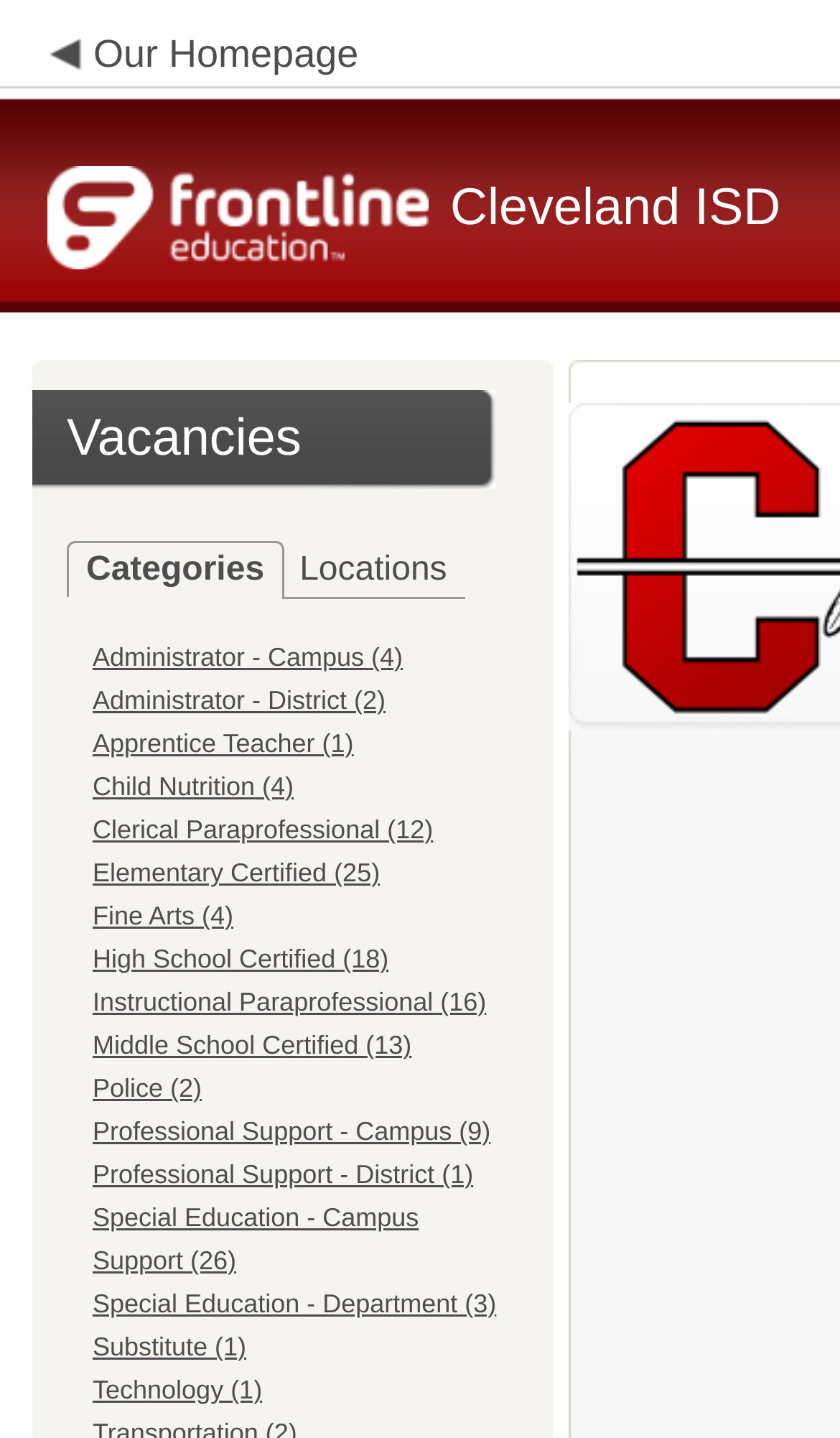Please identify the bounding box coordinates for the region that you need to click to follow this instruction: "Click the BACK TO HOME link".

None